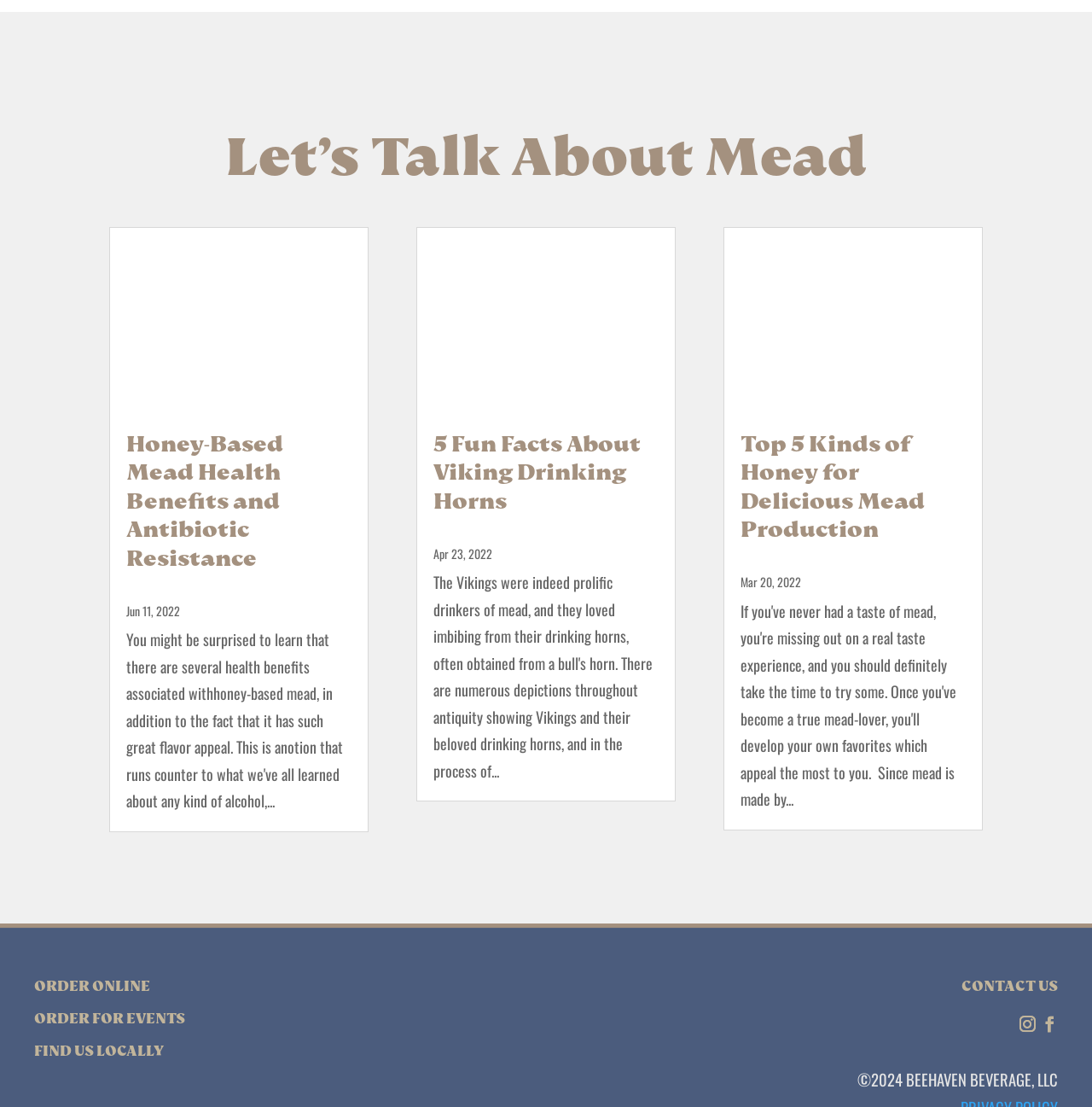Locate the UI element that matches the description Order Online in the webpage screenshot. Return the bounding box coordinates in the format (top-left x, top-left y, bottom-right x, bottom-right y), with values ranging from 0 to 1.

[0.031, 0.882, 0.138, 0.899]